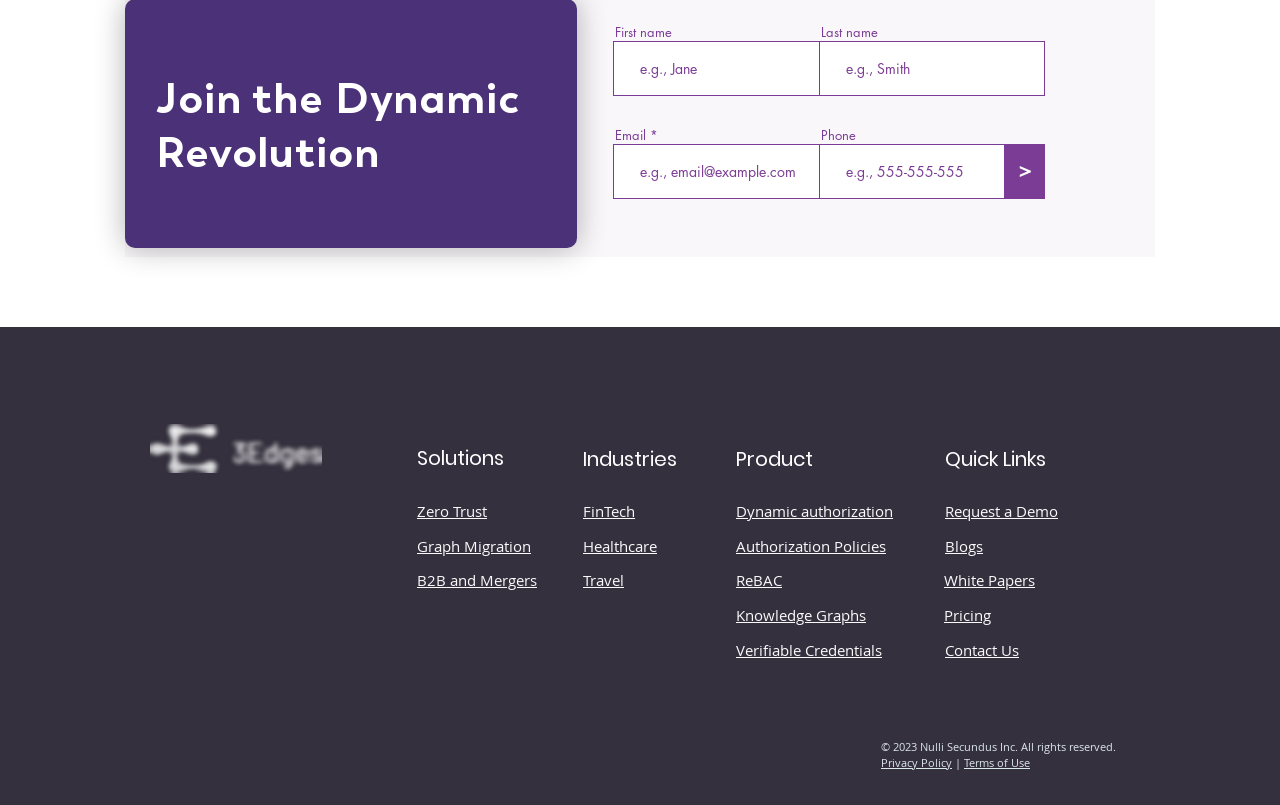Provide a short answer to the following question with just one word or phrase: What is the purpose of the links in the 'Quick Links' section?

To provide quick access to important pages